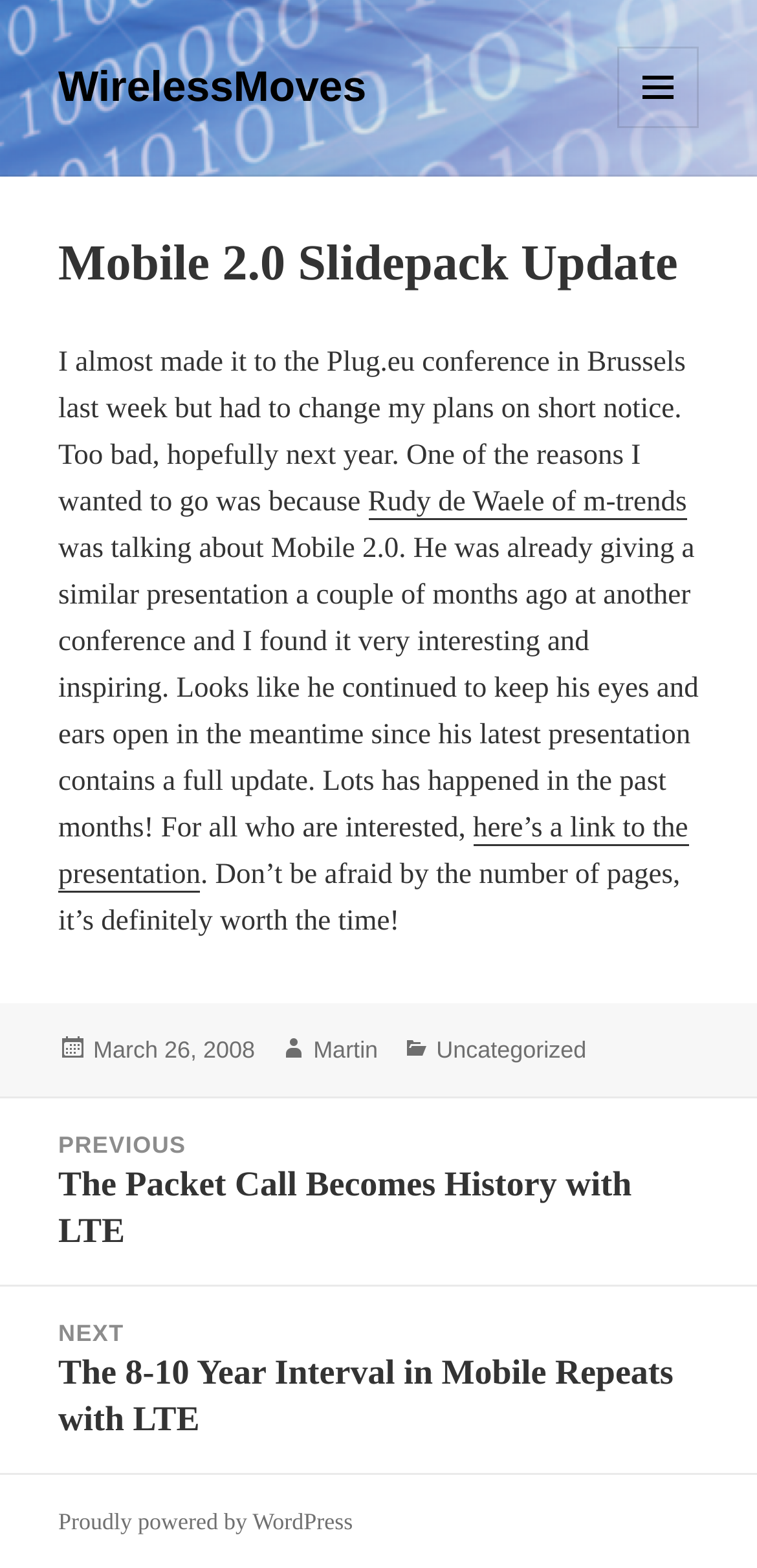Can you specify the bounding box coordinates of the area that needs to be clicked to fulfill the following instruction: "Go to the home page"?

None